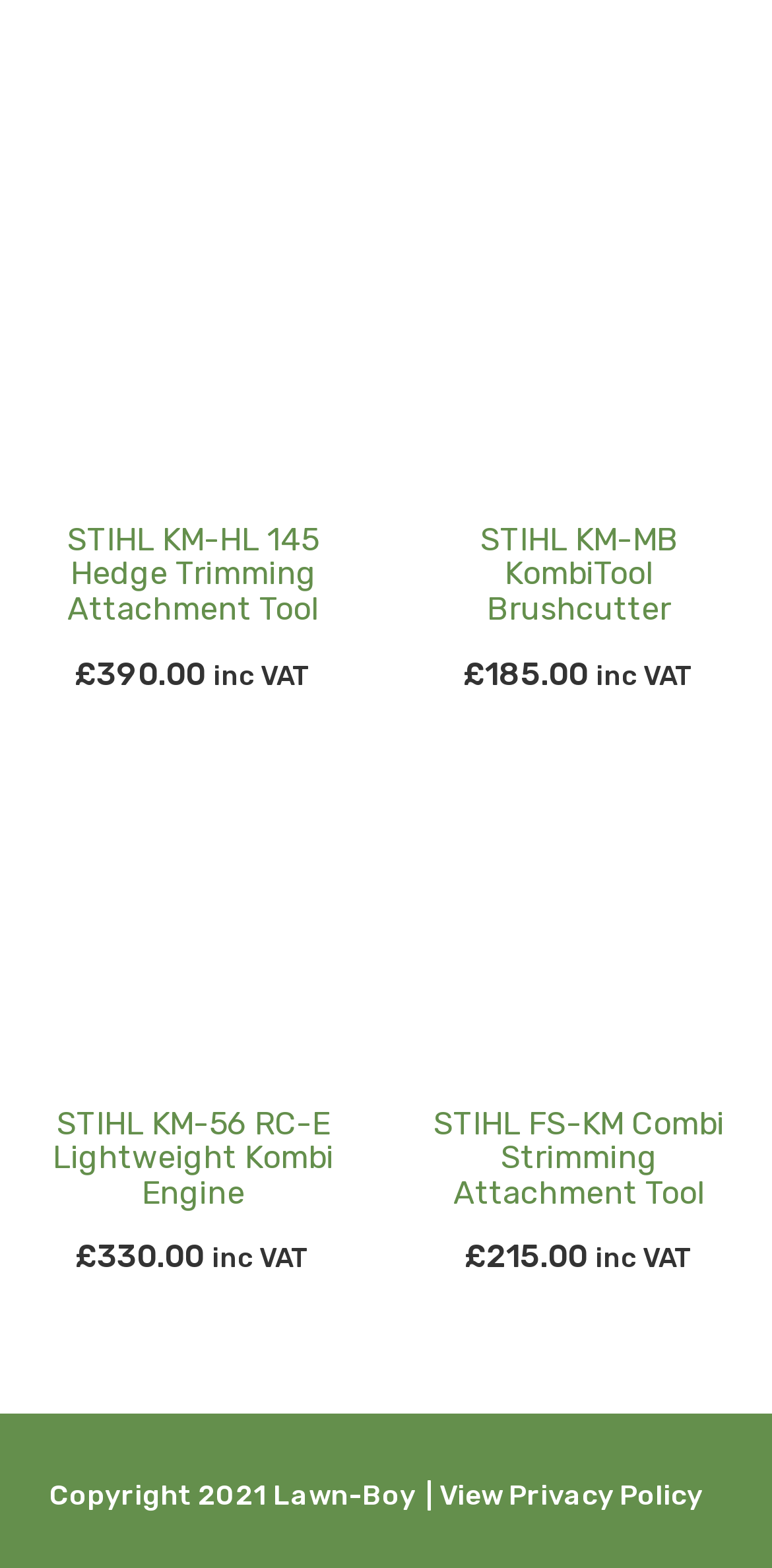Please provide a one-word or phrase answer to the question: 
How many products are displayed on this page?

4